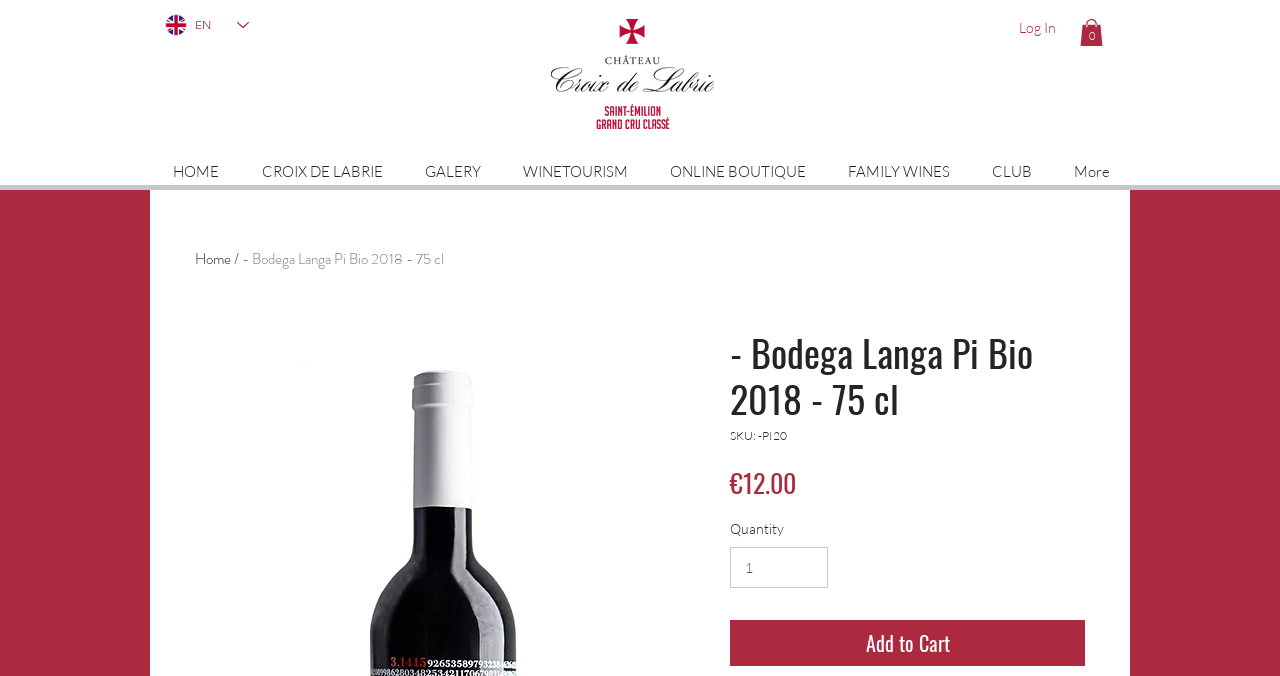What is the name of the wine being displayed?
Provide an in-depth and detailed answer to the question.

The heading on the webpage displays the name of the wine as 'Bodega Langa Pi Bio 2018 - 75 cl', indicating that the name of the wine being displayed is Bodega Langa Pi Bio 2018.